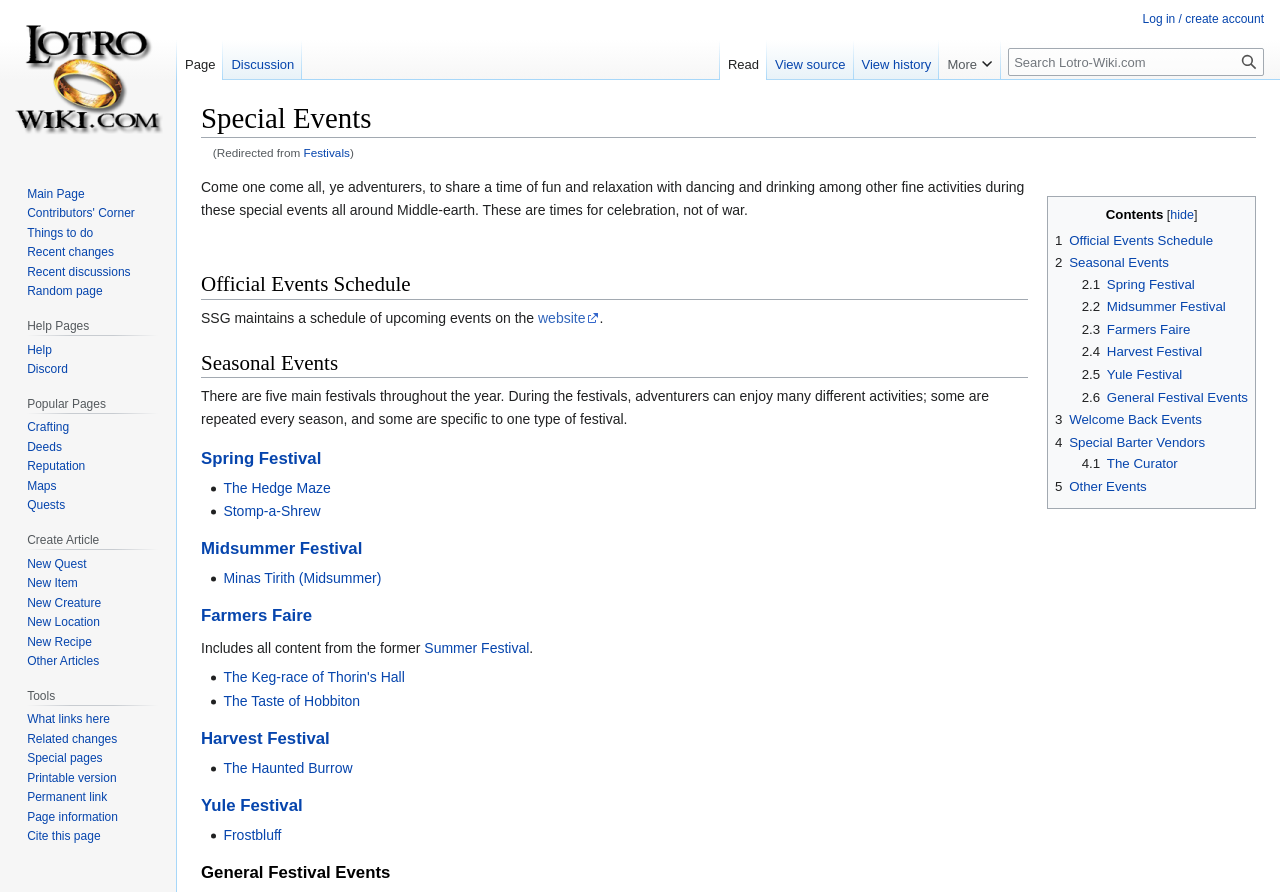Answer the question below with a single word or a brief phrase: 
What is the name of the festival that includes the Hedge Maze activity?

Spring Festival